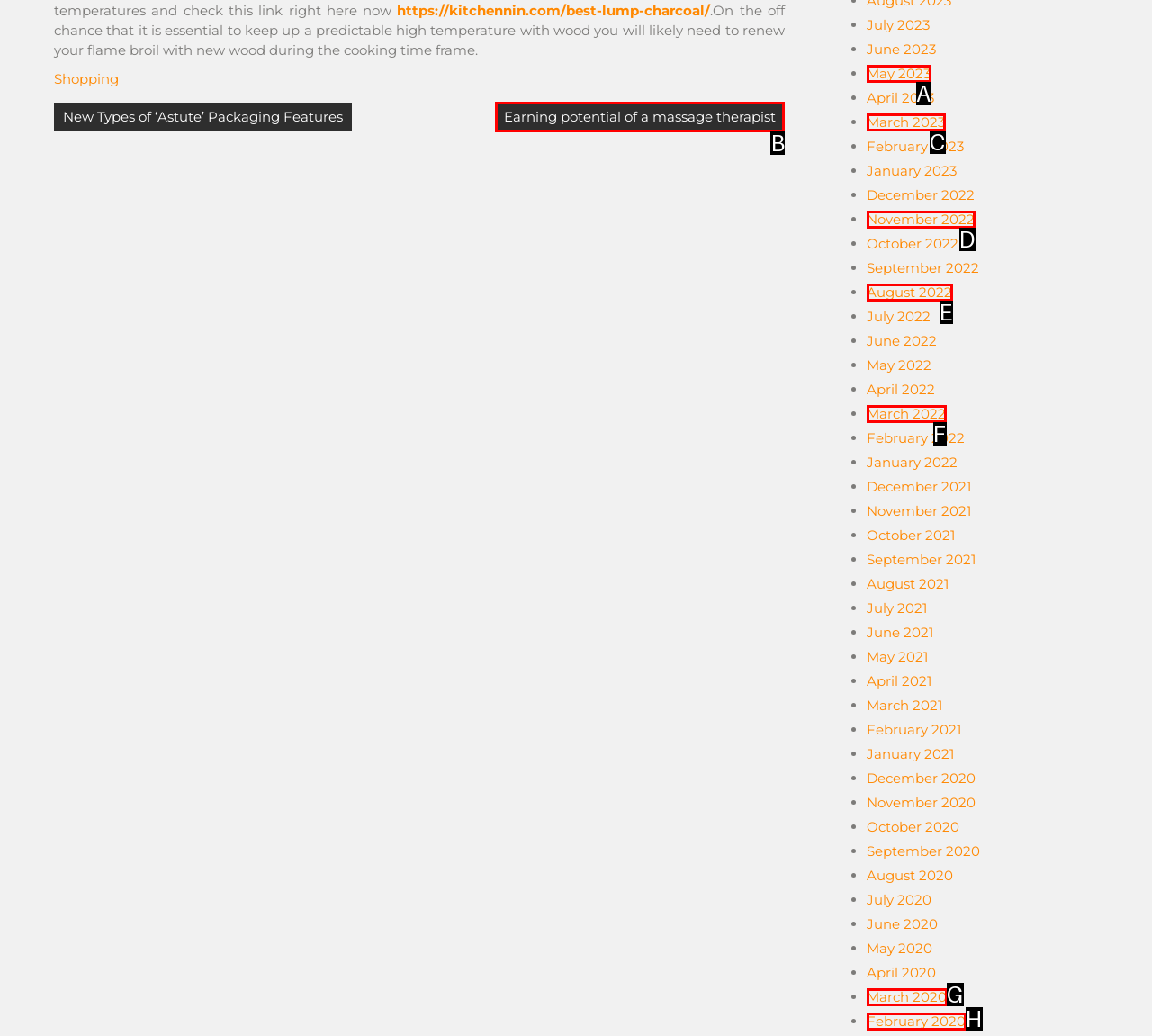Identify the correct UI element to click for the following task: Learn about 'Earning potential of a massage therapist' Choose the option's letter based on the given choices.

B